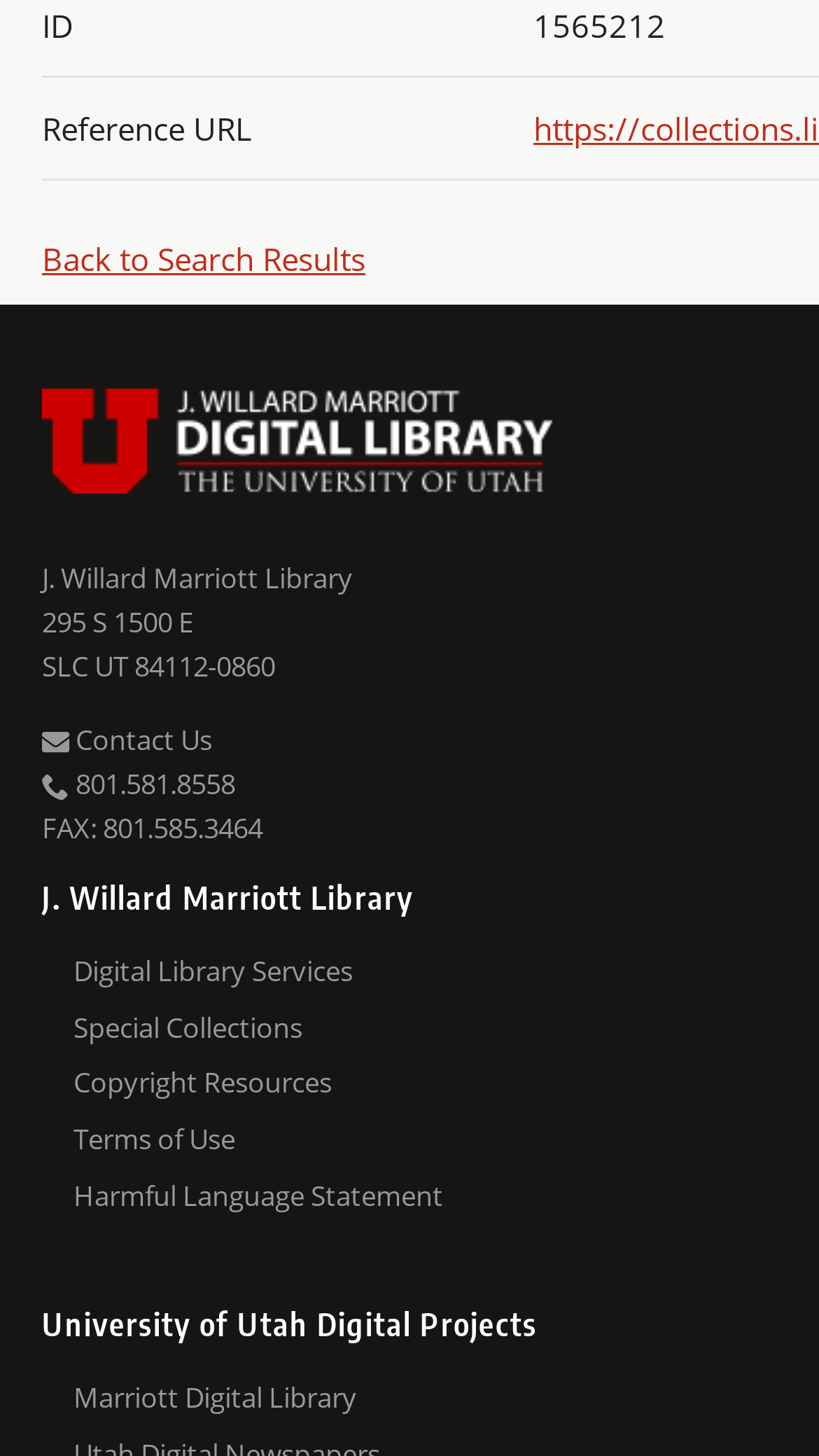Please locate the bounding box coordinates of the element that should be clicked to complete the given instruction: "Access Marriott Digital Library".

[0.09, 0.495, 0.949, 0.533]